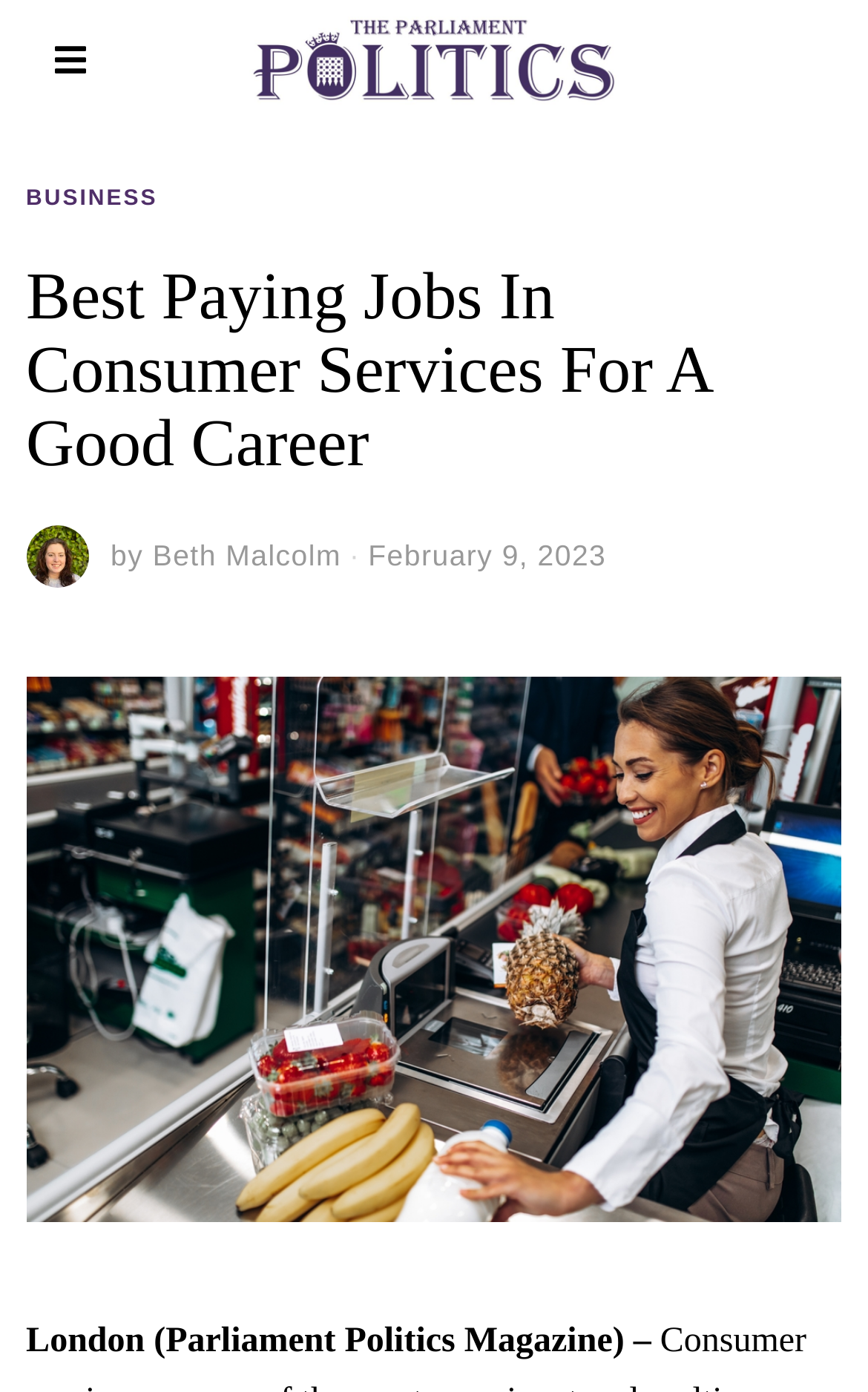Answer succinctly with a single word or phrase:
What is the category of the article?

BUSINESS